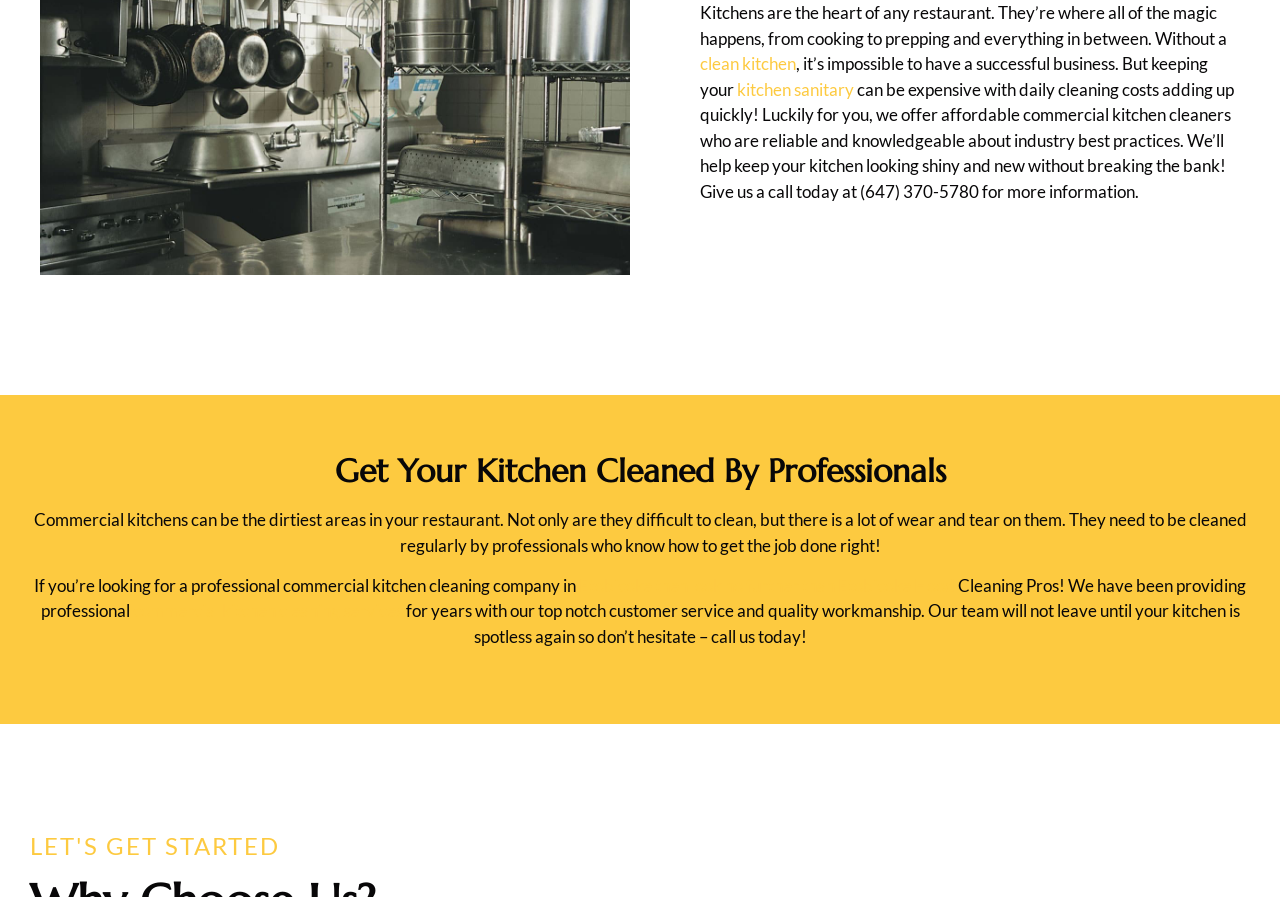Using the element description kitchen sanitary, predict the bounding box coordinates for the UI element. Provide the coordinates in (top-left x, top-left y, bottom-right x, bottom-right y) format with values ranging from 0 to 1.

[0.576, 0.088, 0.667, 0.111]